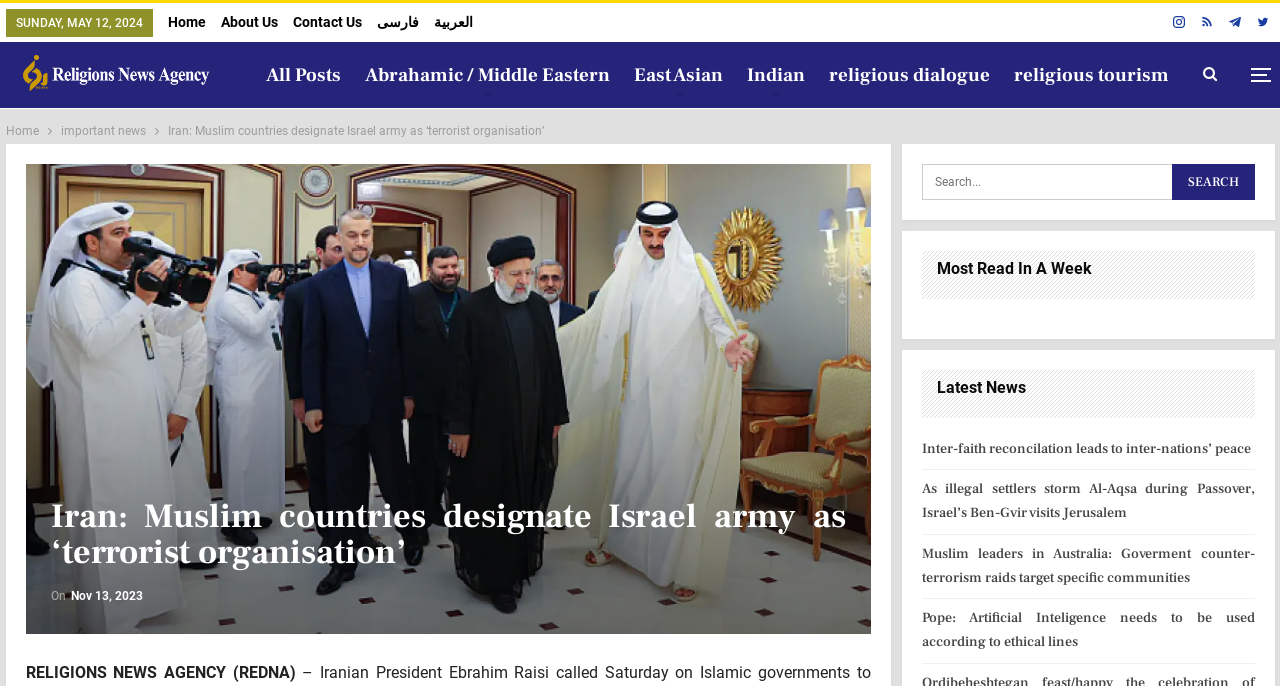Please determine the bounding box coordinates of the element's region to click in order to carry out the following instruction: "Switch to Arabic language". The coordinates should be four float numbers between 0 and 1, i.e., [left, top, right, bottom].

[0.339, 0.02, 0.369, 0.044]